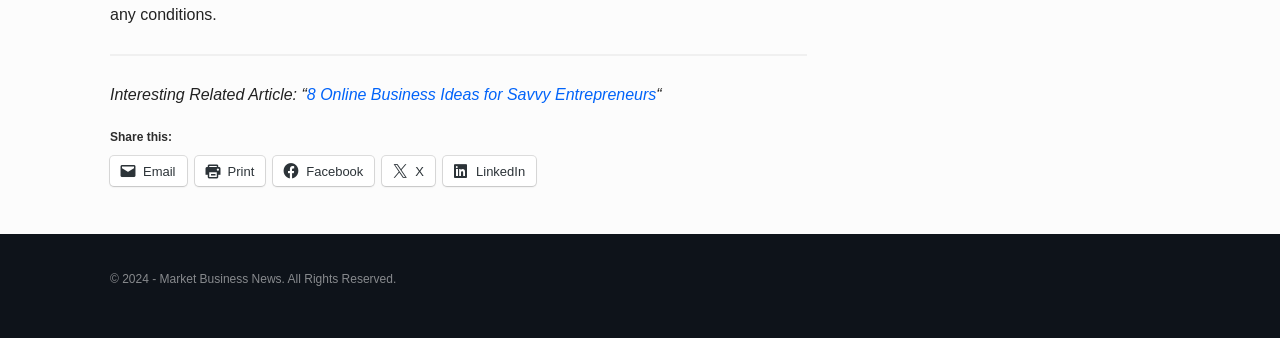What is the year of copyright?
Could you please answer the question thoroughly and with as much detail as possible?

The StaticText element at the bottom of the webpage contains the copyright information, which includes the year '2024 - Market Business News. All Rights Reserved.'. Therefore, the year of copyright is 2024.